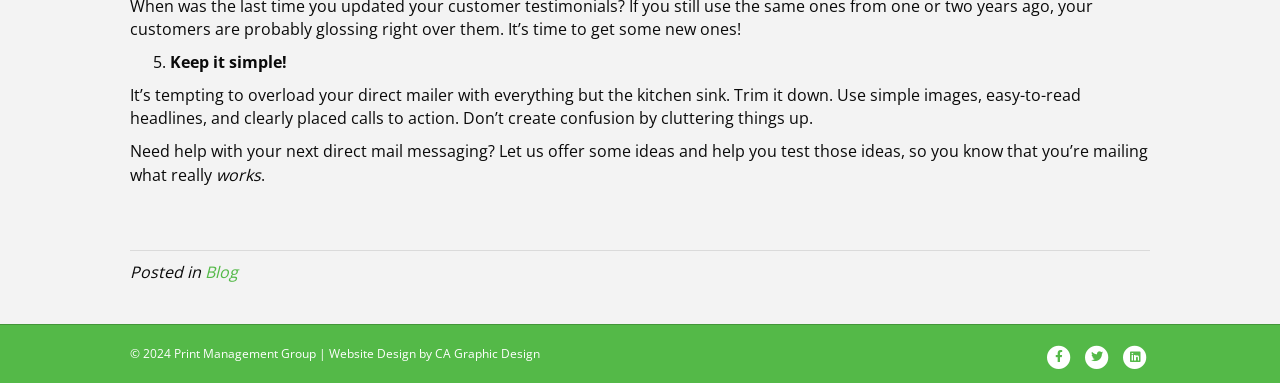What is the company name mentioned in the footer?
Analyze the image and provide a thorough answer to the question.

The company name mentioned in the footer is Print Management Group, which is part of the copyright information at the bottom of the webpage.